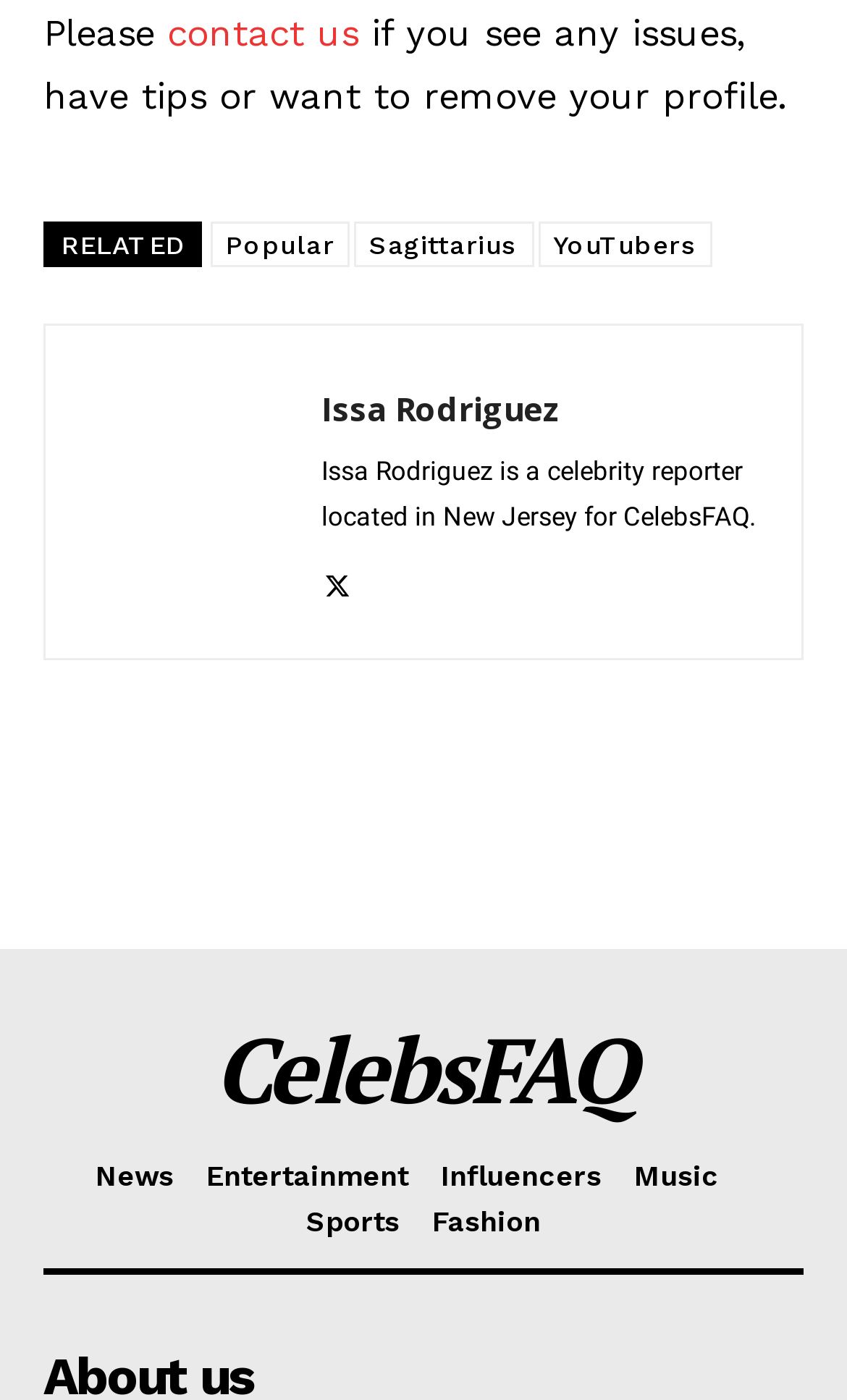What can you do if you see any issues on the page?
Refer to the image and provide a concise answer in one word or phrase.

Contact us